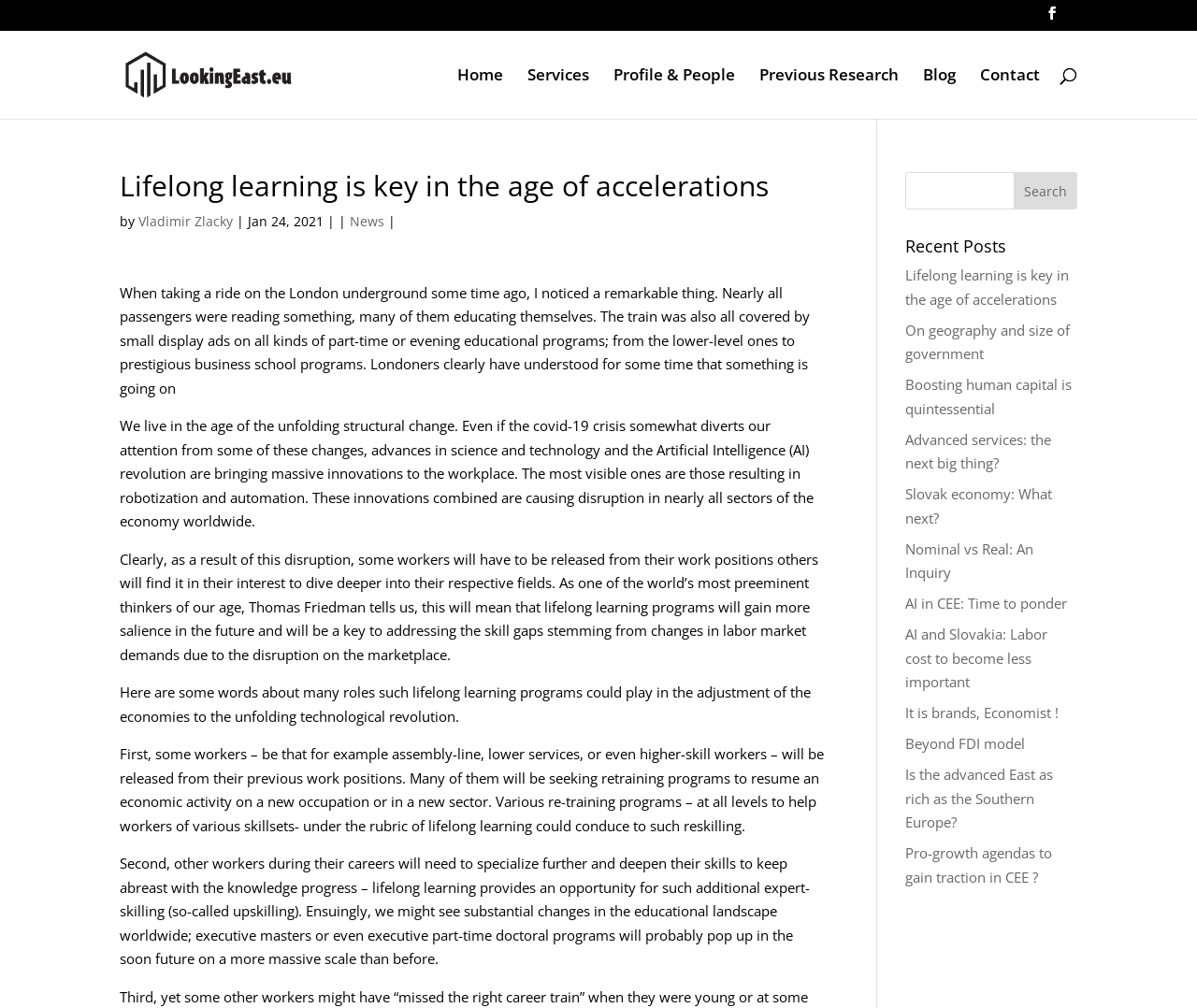Locate the bounding box coordinates of the UI element described by: "Beyond FDI model". The bounding box coordinates should consist of four float numbers between 0 and 1, i.e., [left, top, right, bottom].

[0.756, 0.728, 0.856, 0.747]